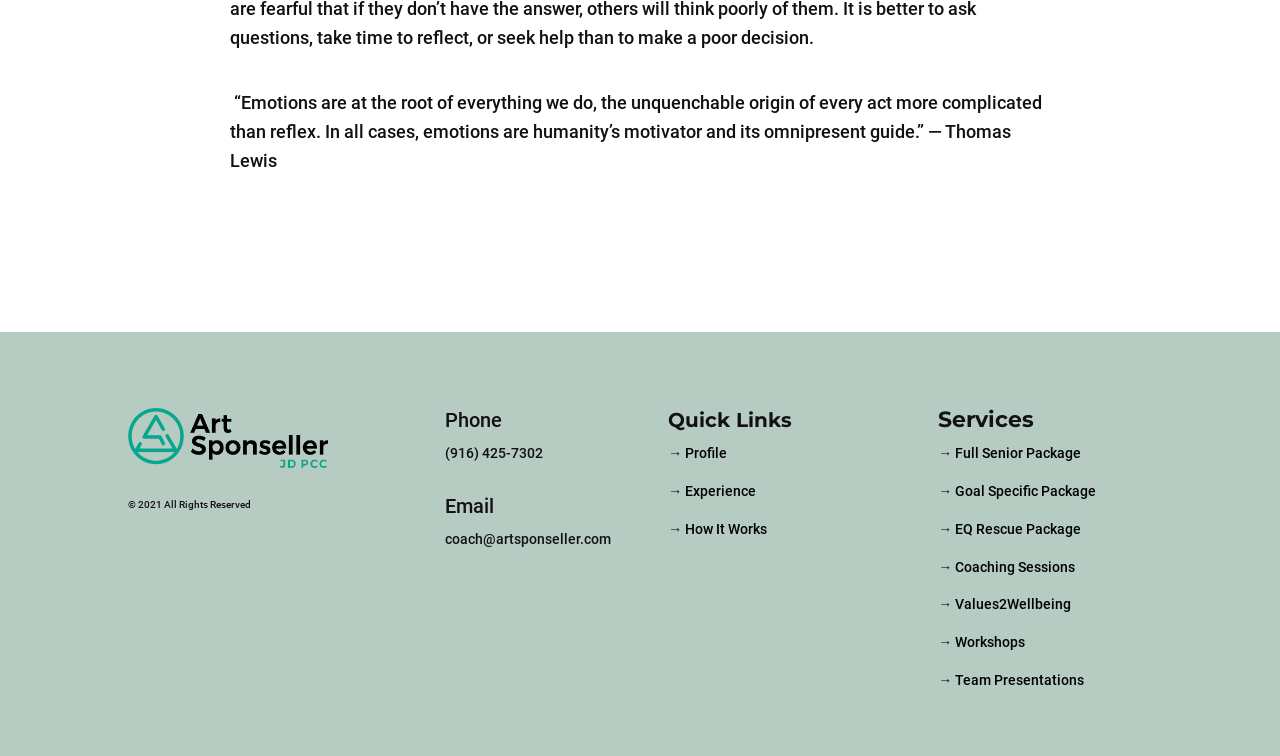Highlight the bounding box coordinates of the element that should be clicked to carry out the following instruction: "Check Coaching Sessions". The coordinates must be given as four float numbers ranging from 0 to 1, i.e., [left, top, right, bottom].

[0.746, 0.739, 0.84, 0.76]